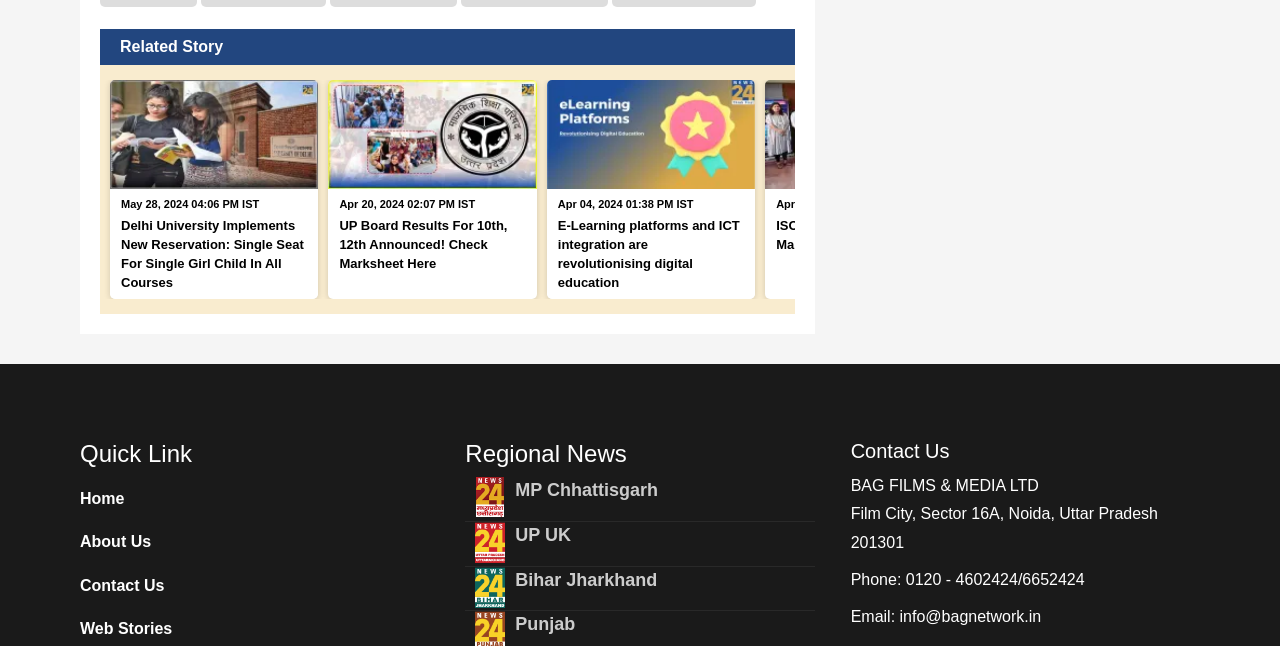Please identify the bounding box coordinates of the clickable region that I should interact with to perform the following instruction: "Learn more about OITE appointments and events". The coordinates should be expressed as four float numbers between 0 and 1, i.e., [left, top, right, bottom].

None